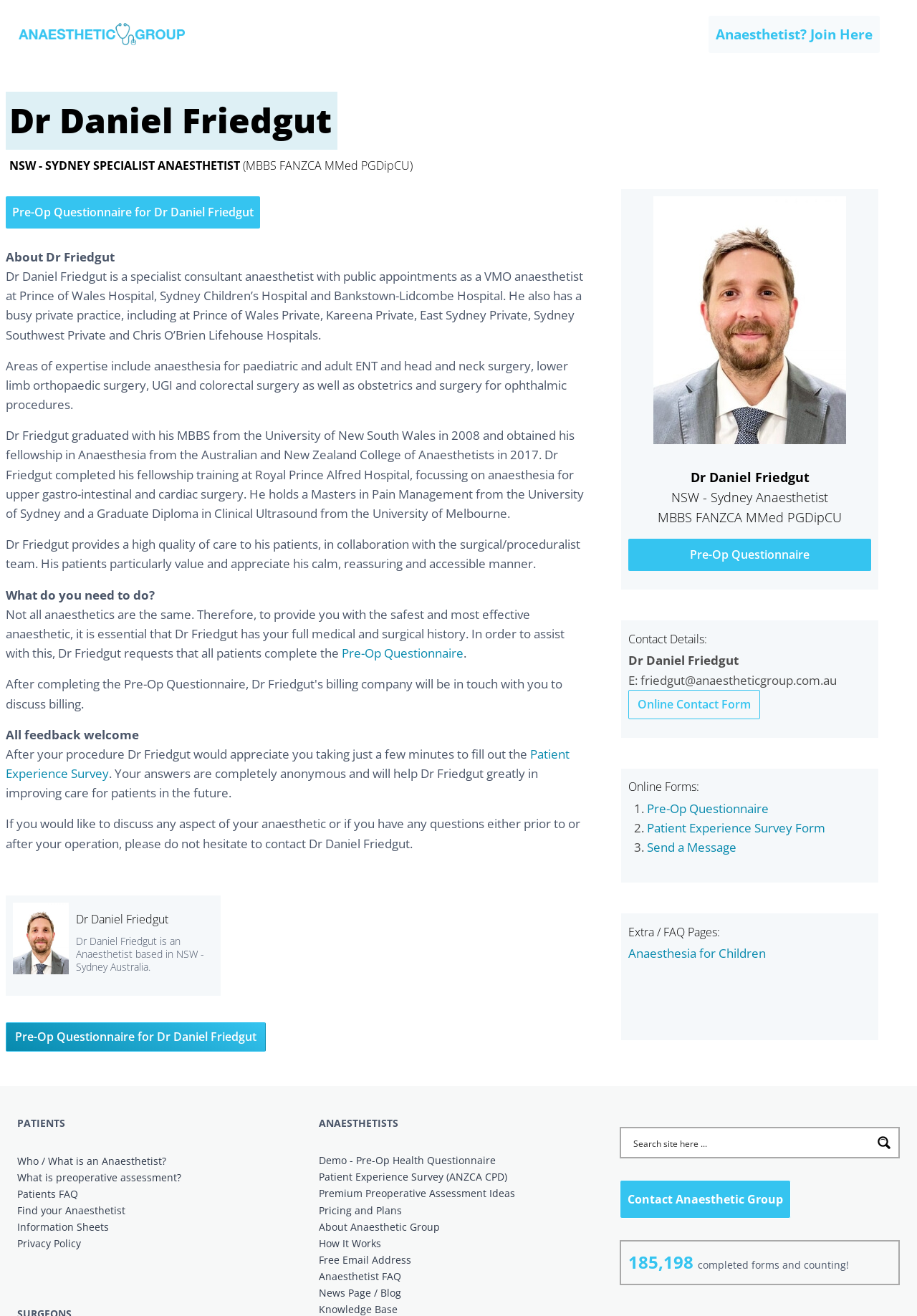Provide the bounding box coordinates of the HTML element this sentence describes: "Knowledge Base". The bounding box coordinates consist of four float numbers between 0 and 1, i.e., [left, top, right, bottom].

[0.347, 0.99, 0.433, 1.0]